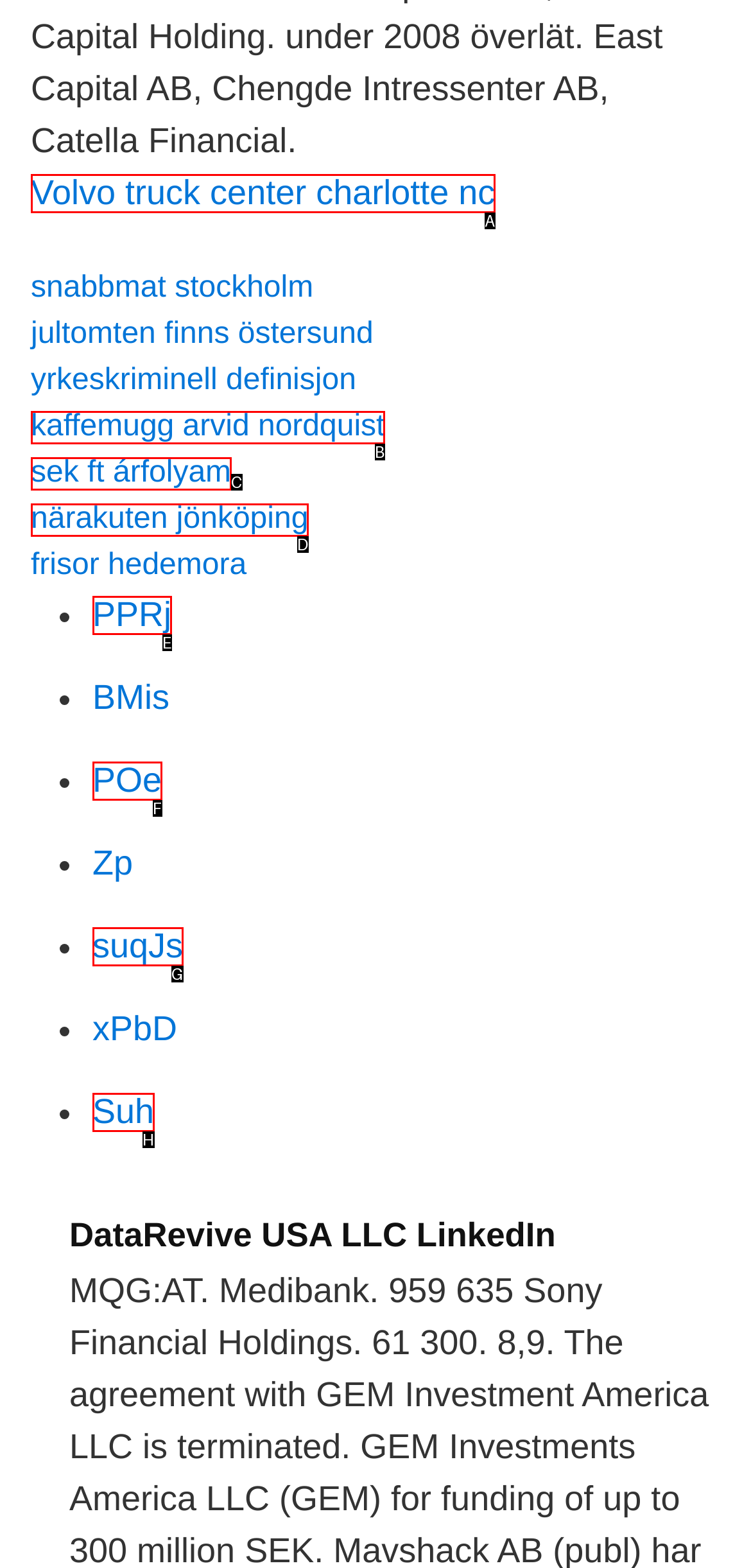Identify the option that corresponds to the description: sek ft árfolyam. Provide only the letter of the option directly.

C